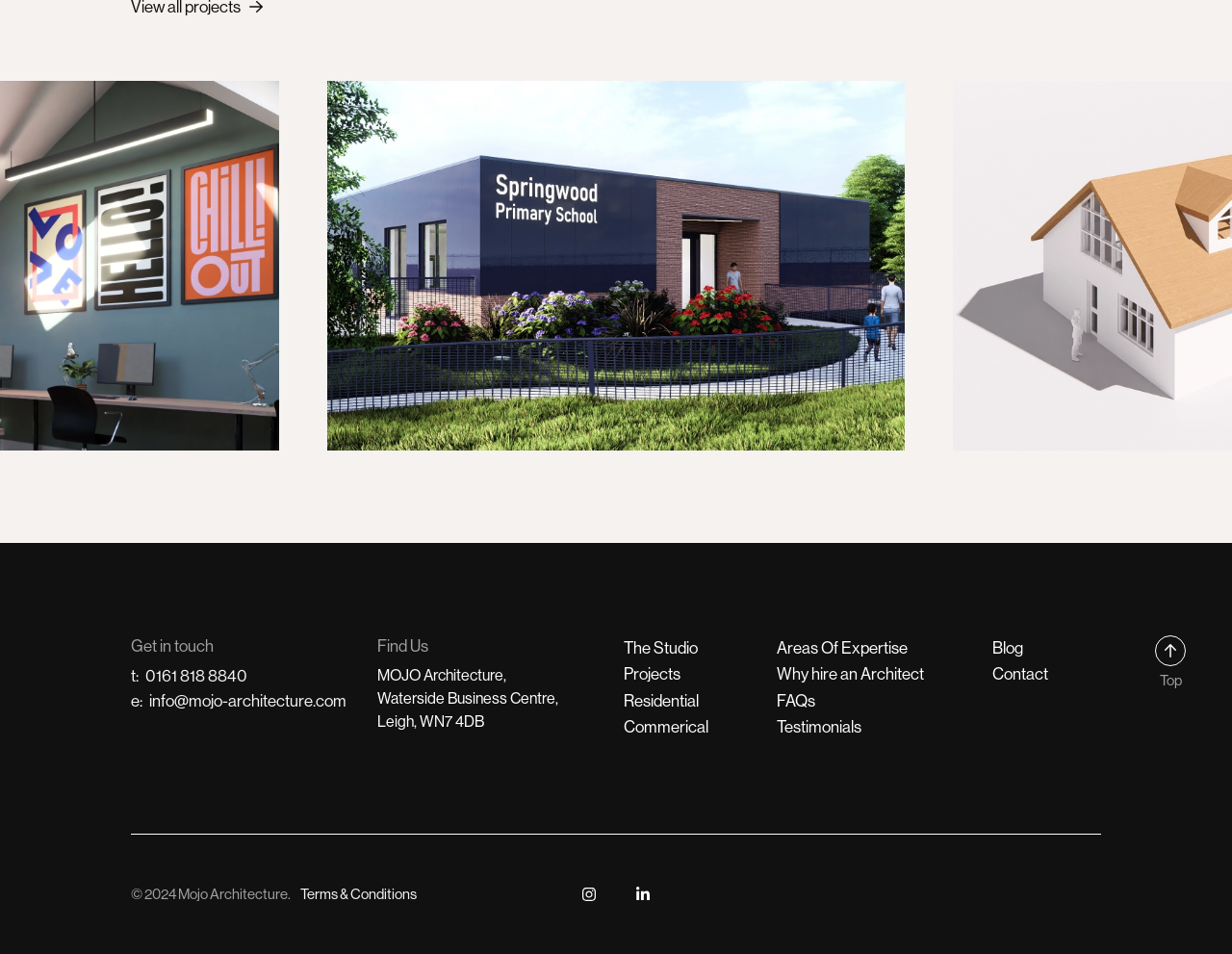Respond to the question below with a concise word or phrase:
What is the copyright year?

2024